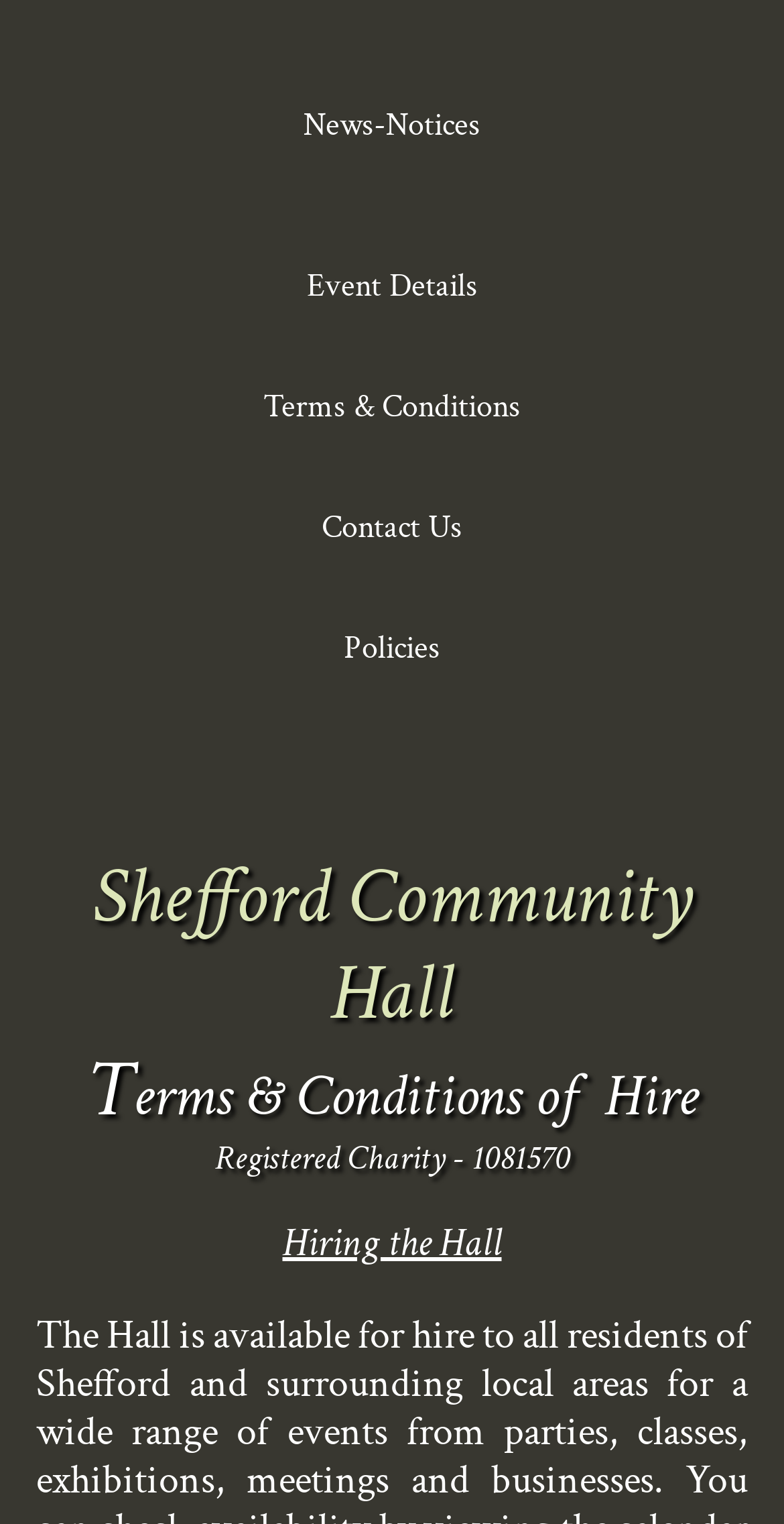Extract the bounding box coordinates for the UI element described by the text: "parent_node: 2020". The coordinates should be in the form of [left, top, right, bottom] with values between 0 and 1.

None